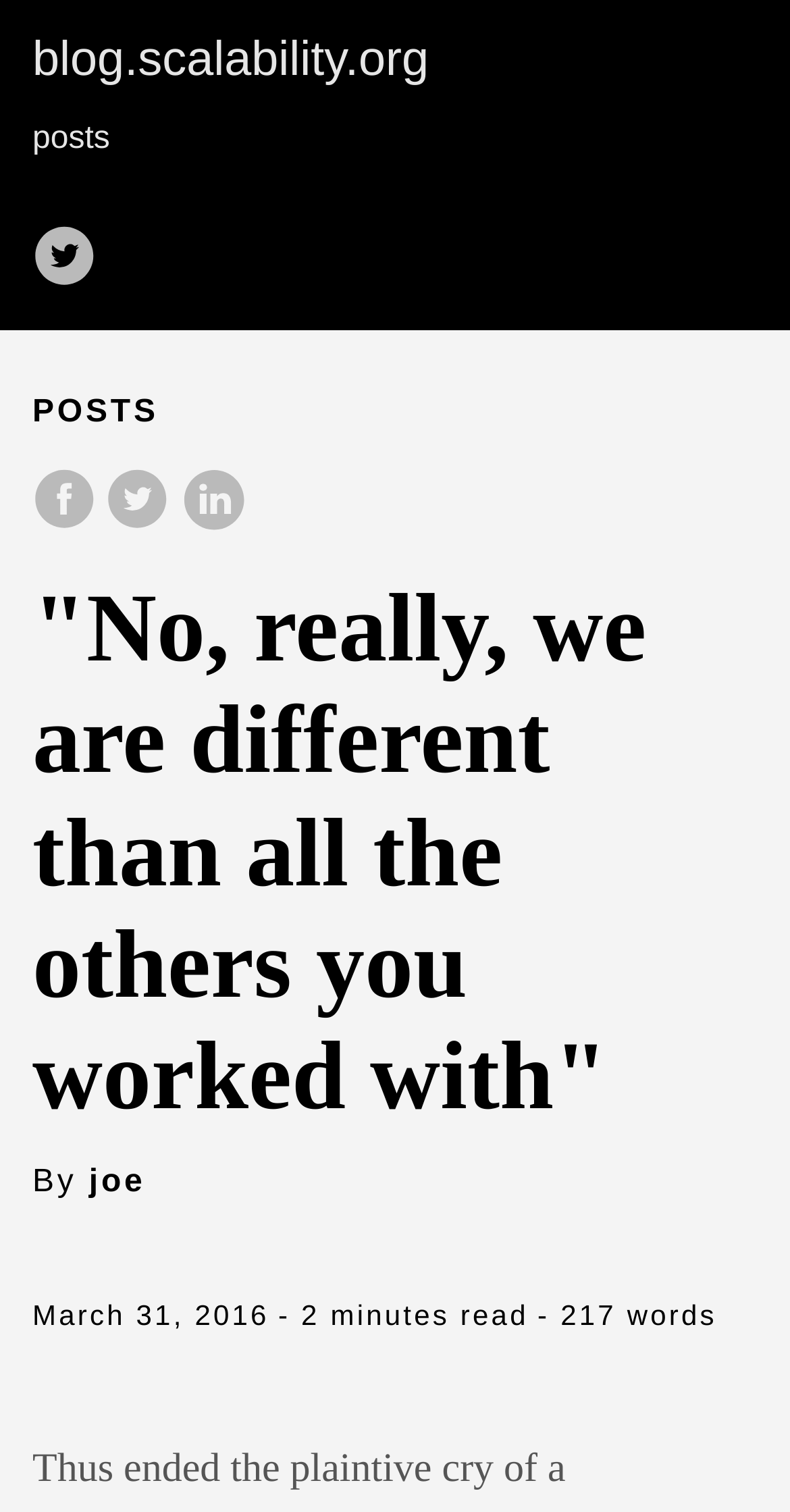How many social media sharing options are available?
Using the image as a reference, give a one-word or short phrase answer.

3